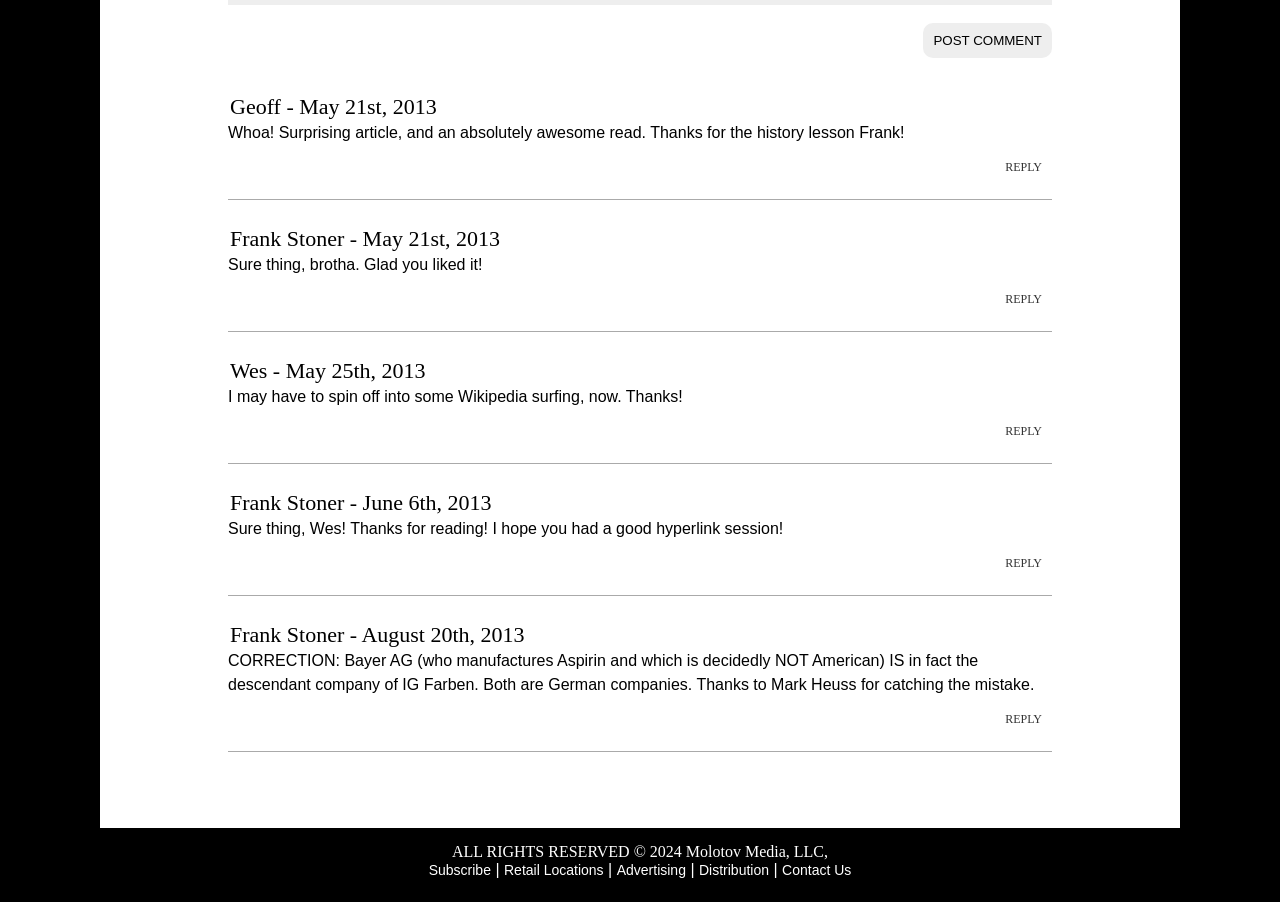Observe the image and answer the following question in detail: How many comments are there in the conversation thread?

There are six comments in the conversation thread, each with a username, date, and text. The comments are from Geoff, Frank Stoner, Wes, and Frank Stoner again, with reply links to each comment.